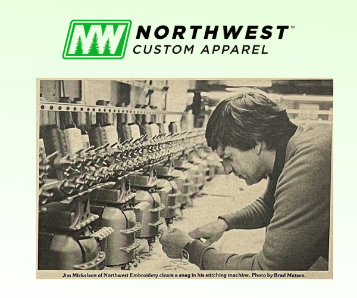What year was the photo taken?
From the details in the image, provide a complete and detailed answer to the question.

According to the caption, the photo was taken in 1980, which provides context to the image and the embroidery digitizing process depicted in it.